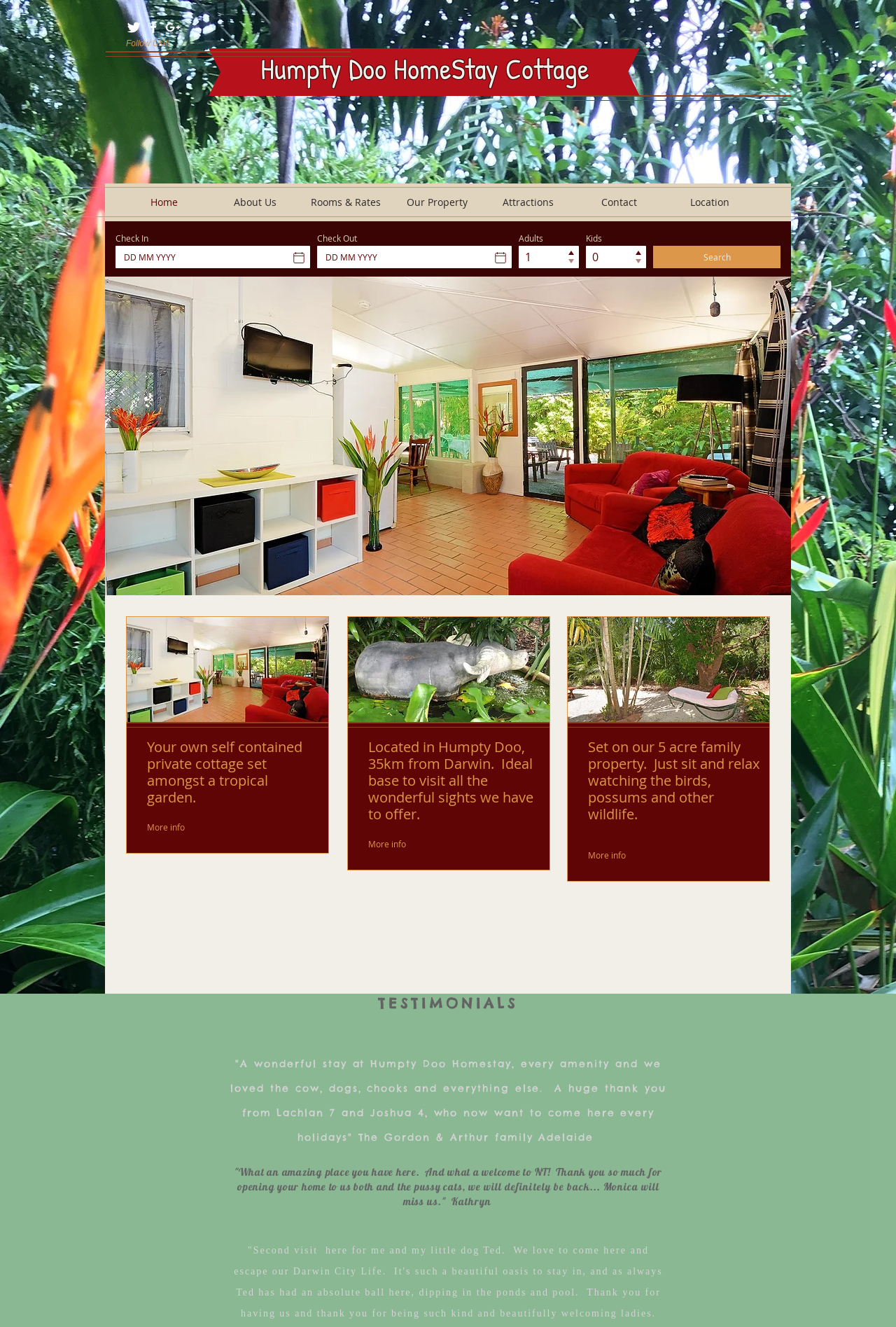Predict the bounding box coordinates of the area that should be clicked to accomplish the following instruction: "Check the testimonials". The bounding box coordinates should consist of four float numbers between 0 and 1, i.e., [left, top, right, bottom].

[0.234, 0.749, 0.766, 0.763]